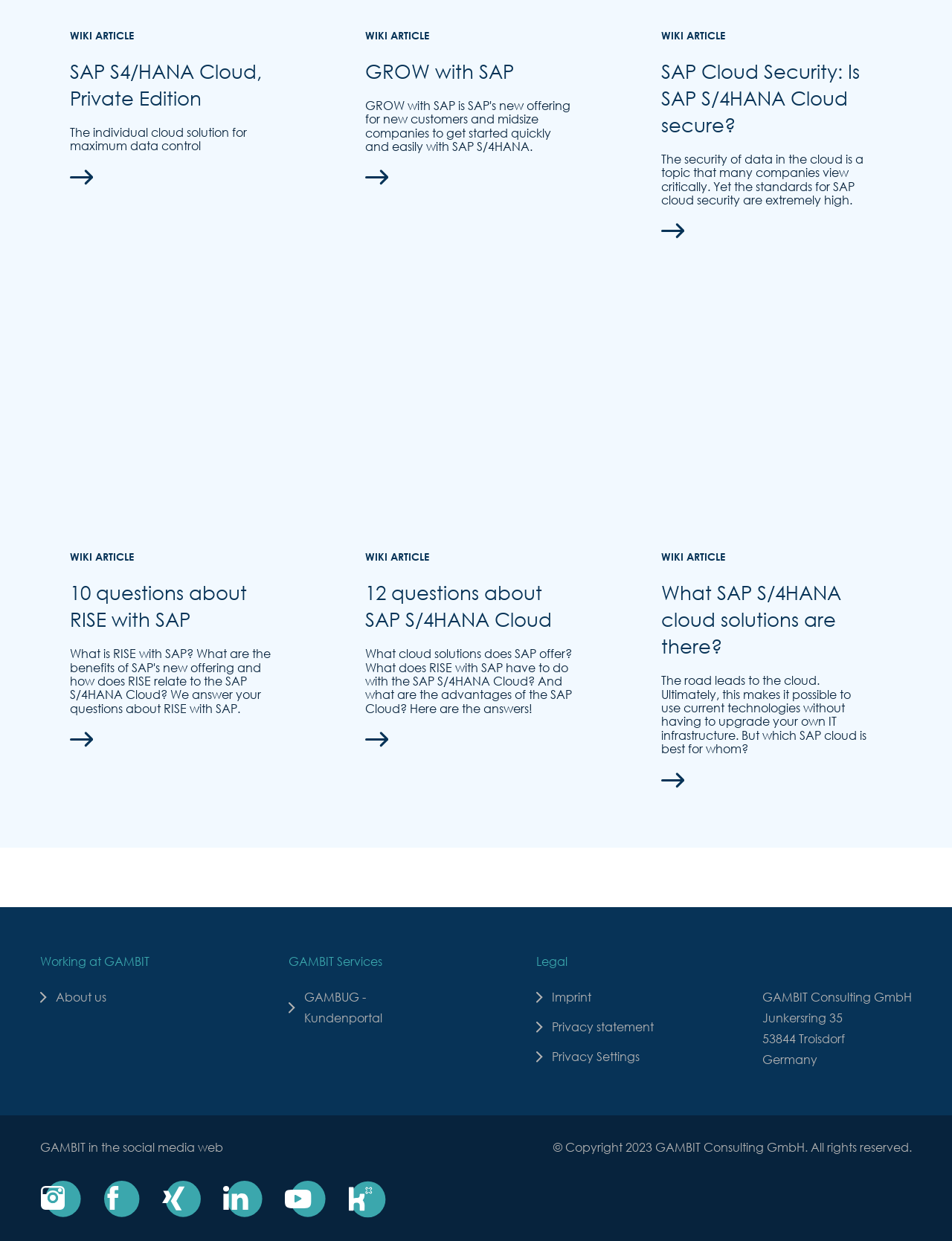How many social media platforms are listed in the footer?
Please look at the screenshot and answer using one word or phrase.

6